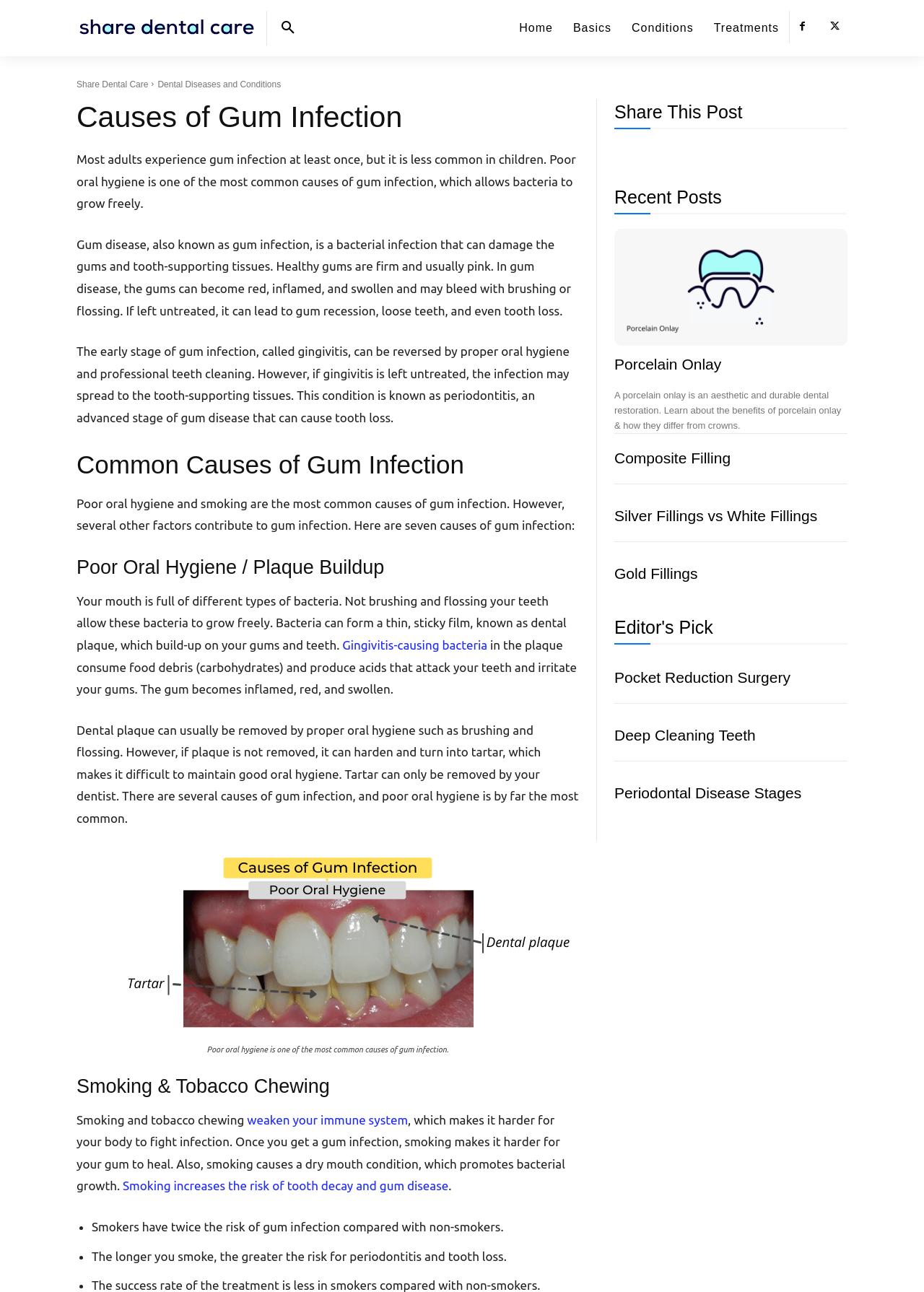How many causes of gum infection are mentioned on this webpage?
Respond to the question with a well-detailed and thorough answer.

The webpage mentions 'seven causes of gum infection' in the text 'However, several other factors contribute to gum infection. Here are seven causes of gum infection:' and then lists them out, including poor oral hygiene, smoking, and others.